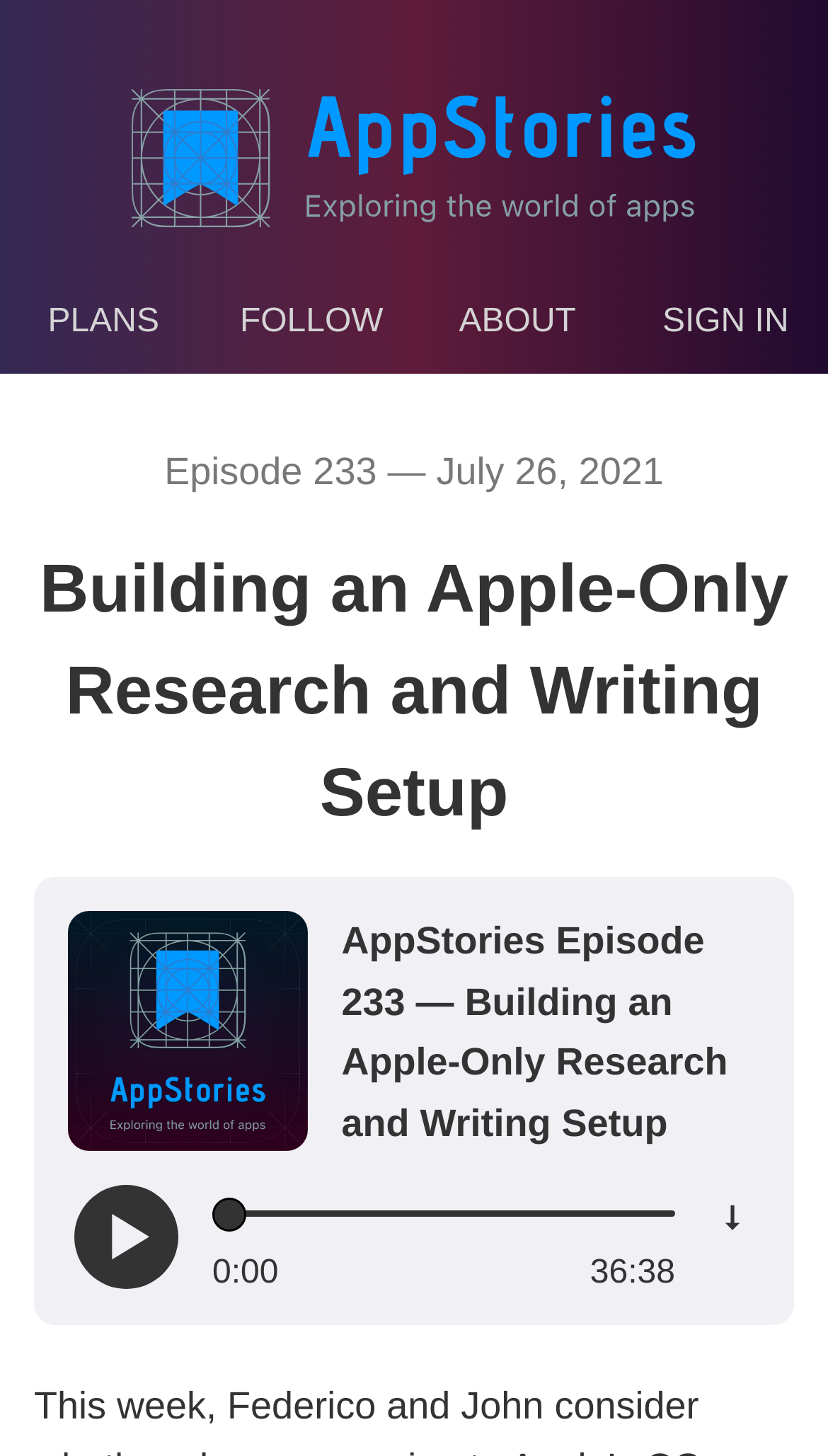Describe the entire webpage, focusing on both content and design.

The webpage is about building an Apple-only research and writing setup. At the top, there is a banner with a link and an image, spanning almost the entire width of the page. Below the banner, there are four links: "PLANS", "FOLLOW", "ABOUT", and "SIGN IN", arranged horizontally across the page.

Underneath these links, there is a section with a heading that matches the title of the webpage. This section contains a link to the same title, and an image to the left of the link. 

Further down, there is another section with a heading that describes an episode of "AppStories" related to the topic of building an Apple-only research and writing setup. This section features a play button, an image, and a horizontal slider. The slider has a value range from 0 to 2198, and there are two static text elements displaying "0:00" and "36:38", likely indicating the duration of the episode. To the right of the slider, there is a link with an arrow symbol.

Overall, the webpage appears to be a blog post or article about building an Apple-only research and writing setup, with accompanying multimedia content.